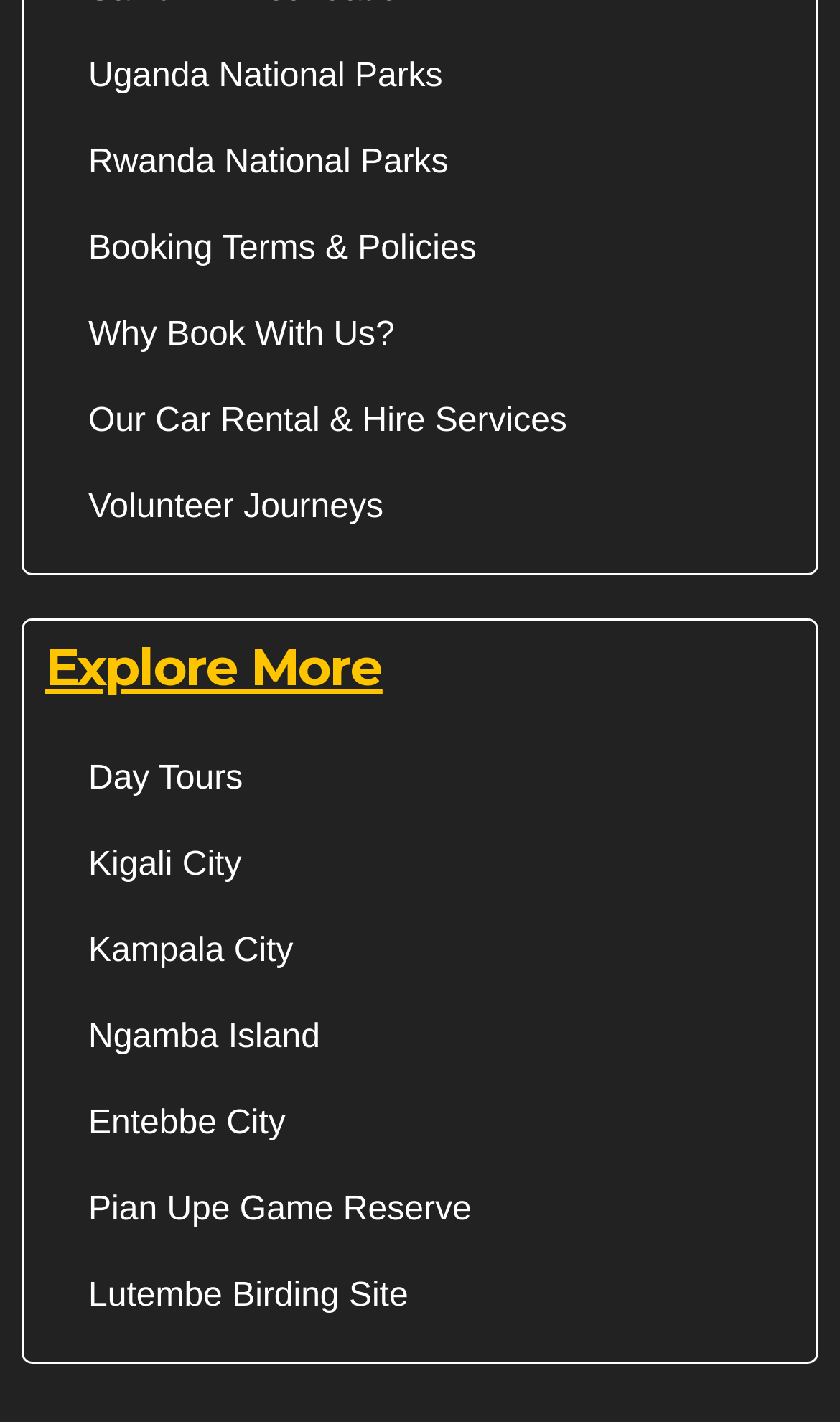Determine the bounding box coordinates of the area to click in order to meet this instruction: "Learn about Booking Terms & Policies".

[0.054, 0.145, 0.946, 0.206]